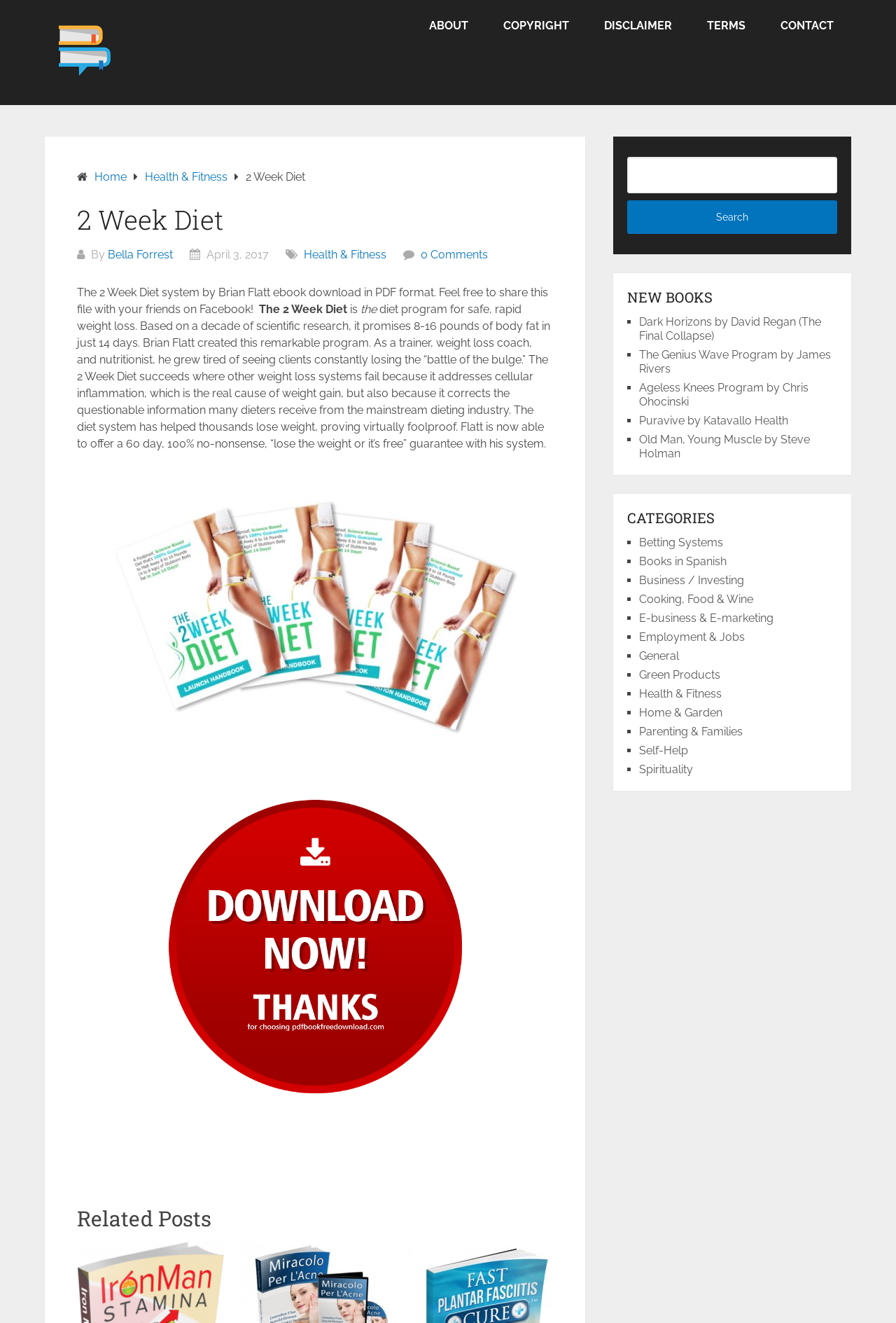Who is the creator of the 2 Week Diet?
Give a comprehensive and detailed explanation for the question.

The creator of the 2 Week Diet can be found in the static text element with the text 'The 2 Week Diet system by Brian Flatt ebook download in PDF format.' which mentions Brian Flatt as the creator of the diet program.